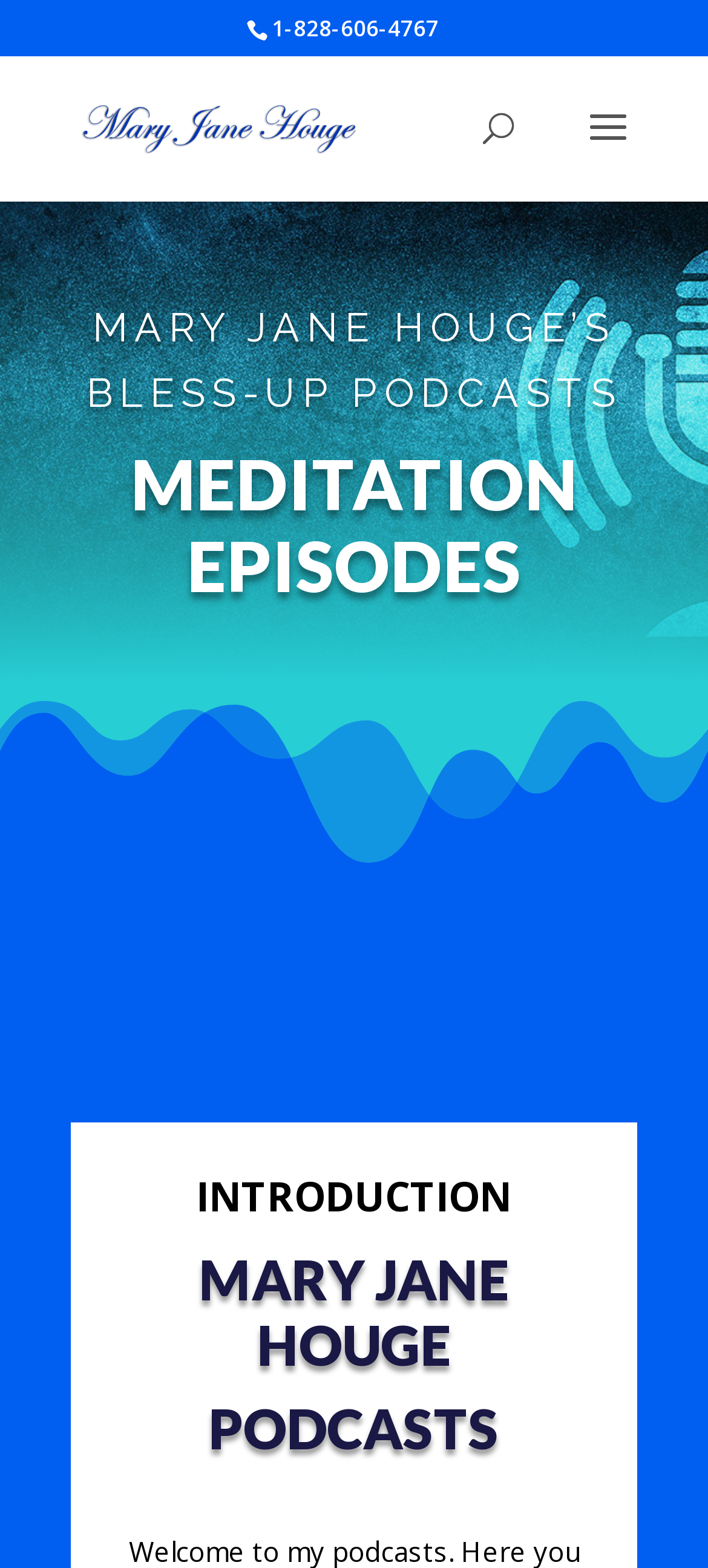Analyze the image and answer the question with as much detail as possible: 
How many main sections are on the webpage?

I counted the number of main sections by looking at the headings on the webpage. There are four main sections: 'MARY JANE HOUGE’S BLESS-UP PODCASTS', 'MEDITATION EPISODES', 'INTRODUCTION', and 'MARY JANE HOUGE'.